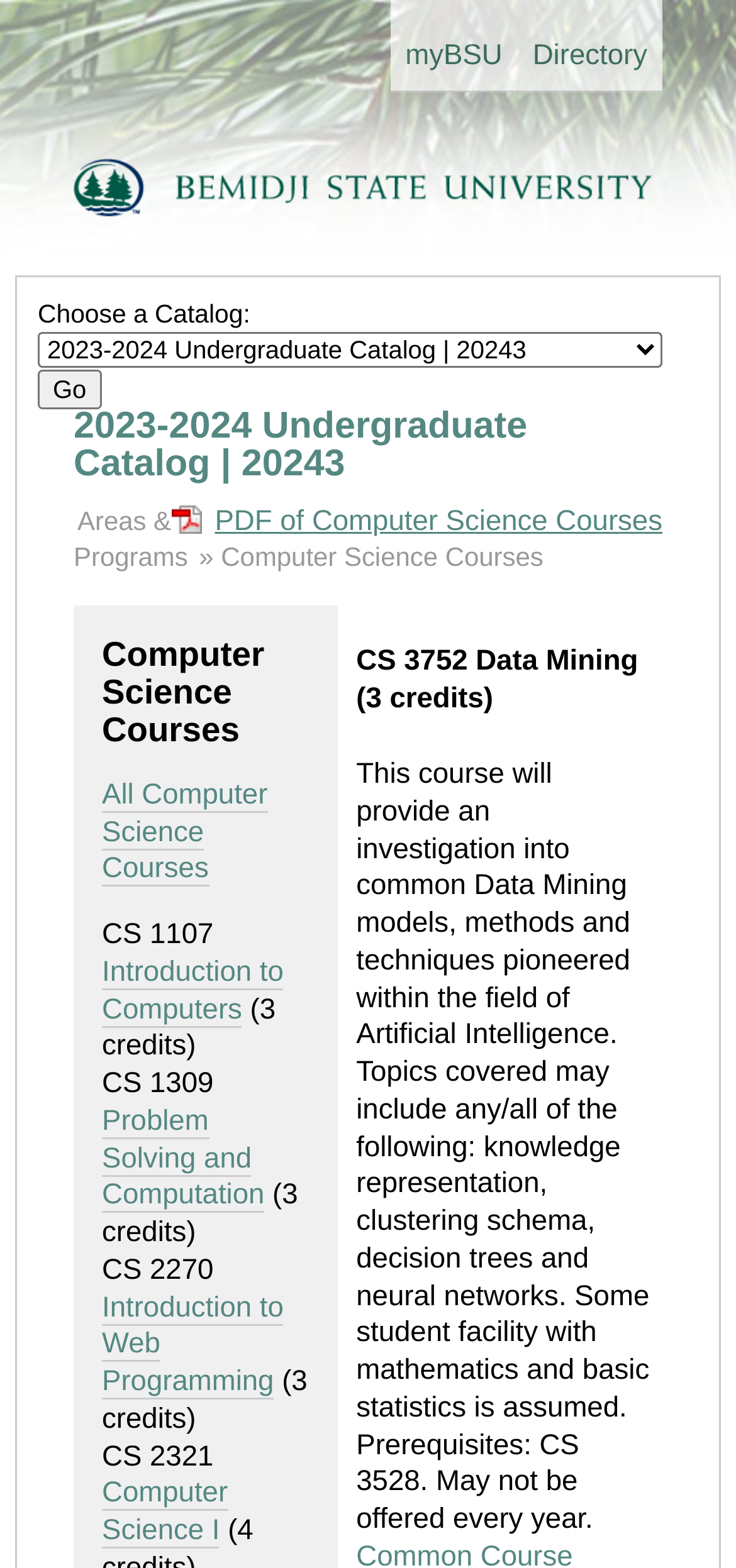What is the title of the course that covers knowledge representation and clustering schema?
We need a detailed and exhaustive answer to the question. Please elaborate.

The course description for CS 3752 Data Mining mentions that it covers topics such as knowledge representation and clustering schema, among others.